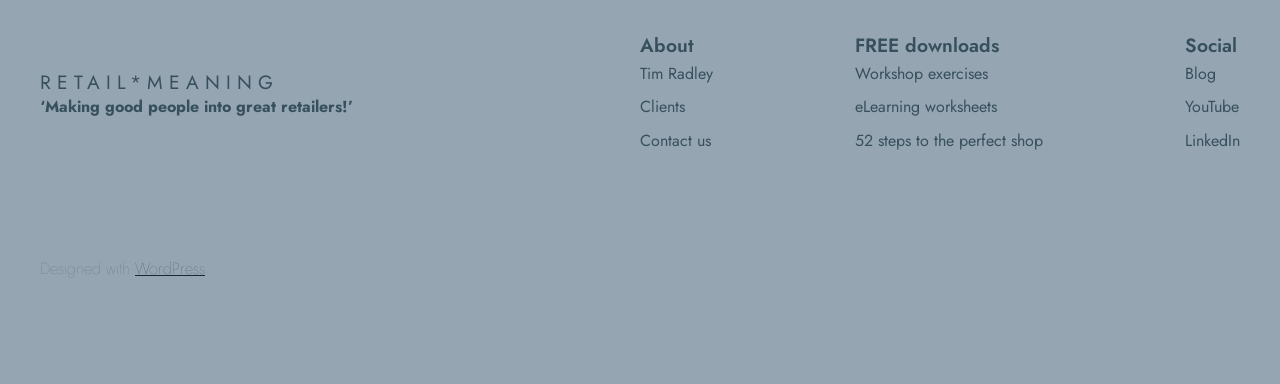Refer to the screenshot and give an in-depth answer to this question: What is the main topic of the 'About' section?

The main topic of the 'About' section is Tim Radley, which is indicated by the link element with bounding box coordinates [0.5, 0.169, 0.557, 0.215]. This suggests that Tim Radley is a key person related to the website's content or purpose.